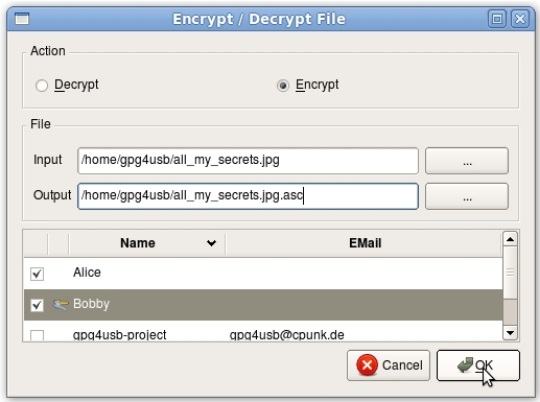What is the file extension of the output file?
Refer to the image and answer the question using a single word or phrase.

.asc